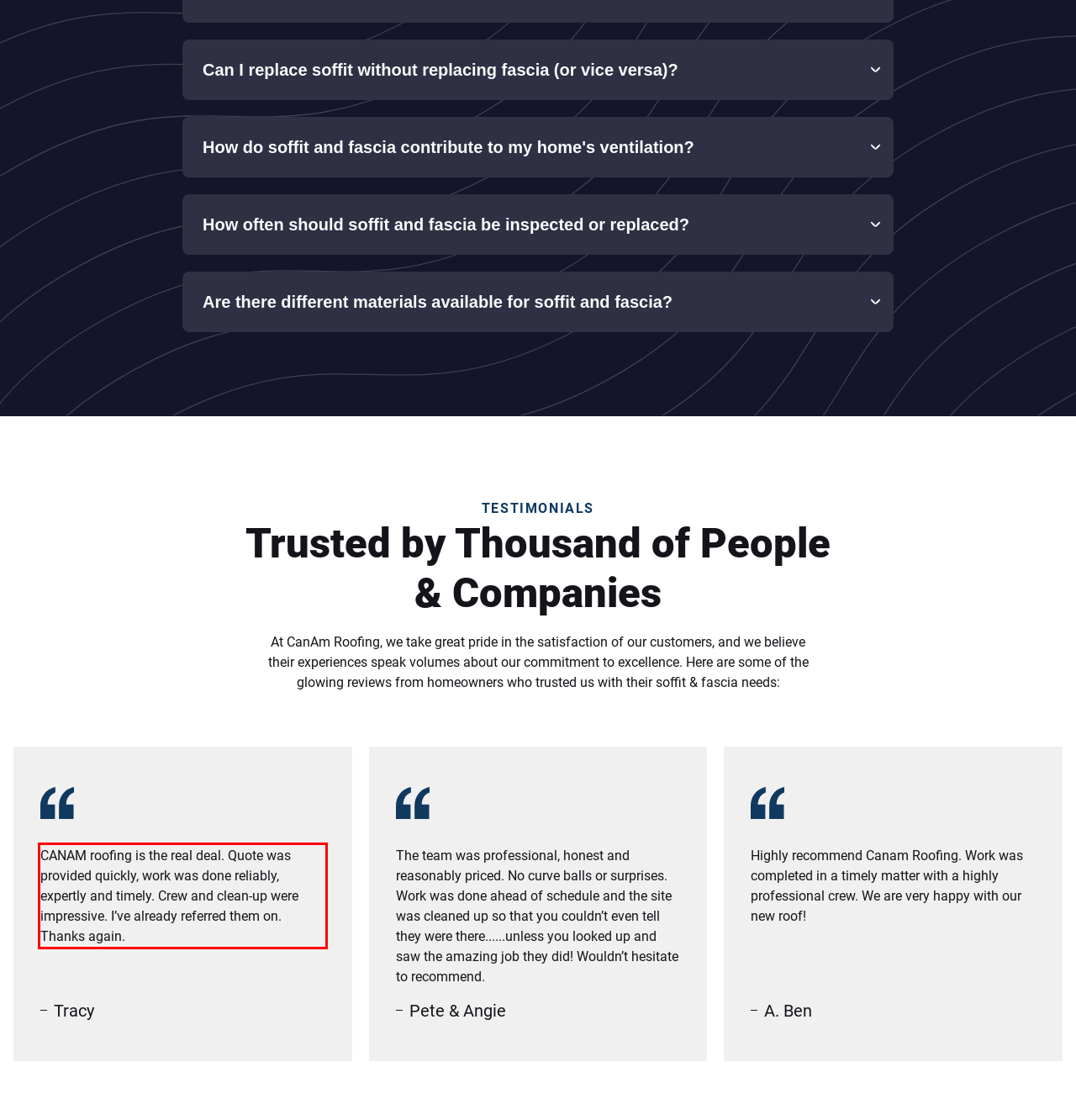Examine the webpage screenshot and use OCR to recognize and output the text within the red bounding box.

CANAM roofing is the real deal. Quote was provided quickly, work was done reliably, expertly and timely. Crew and clean-up were impressive. I’ve already referred them on. Thanks again.